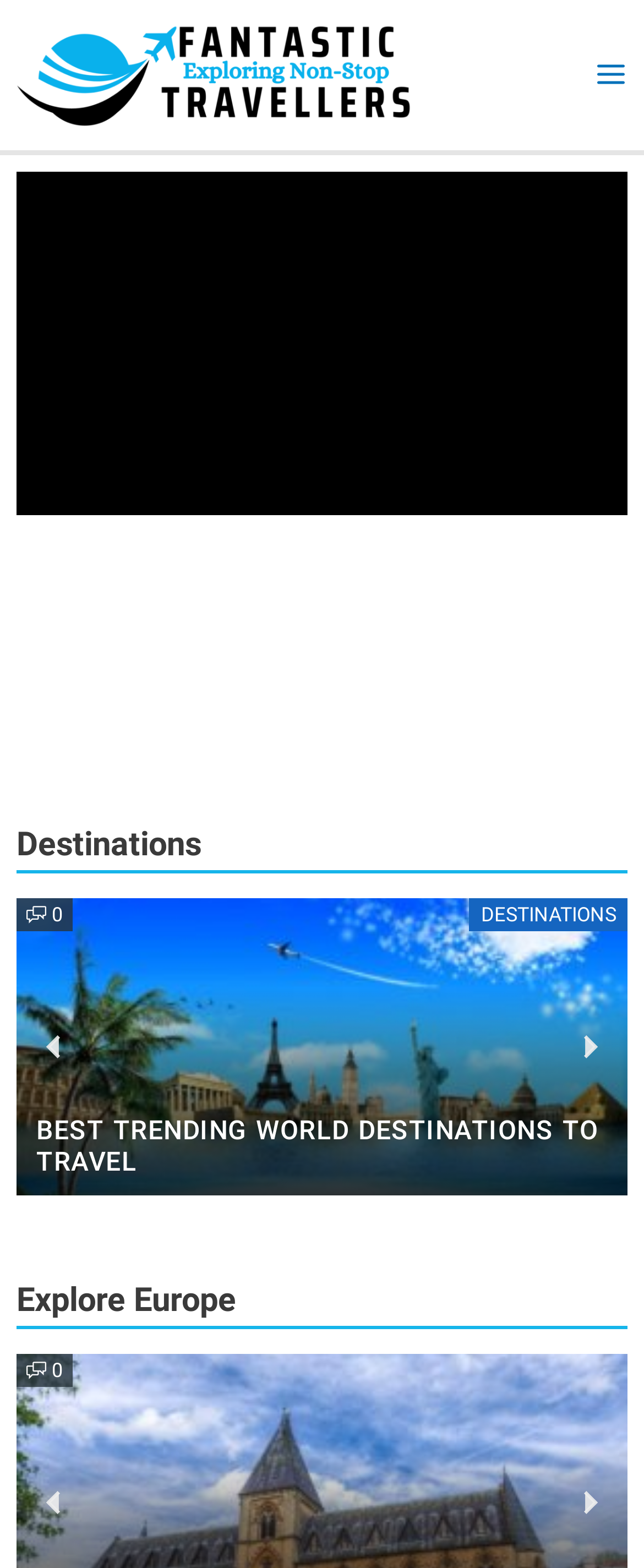Generate the title text from the webpage.

Fantastic Travellers - Find the Best Places to Travel in the World.